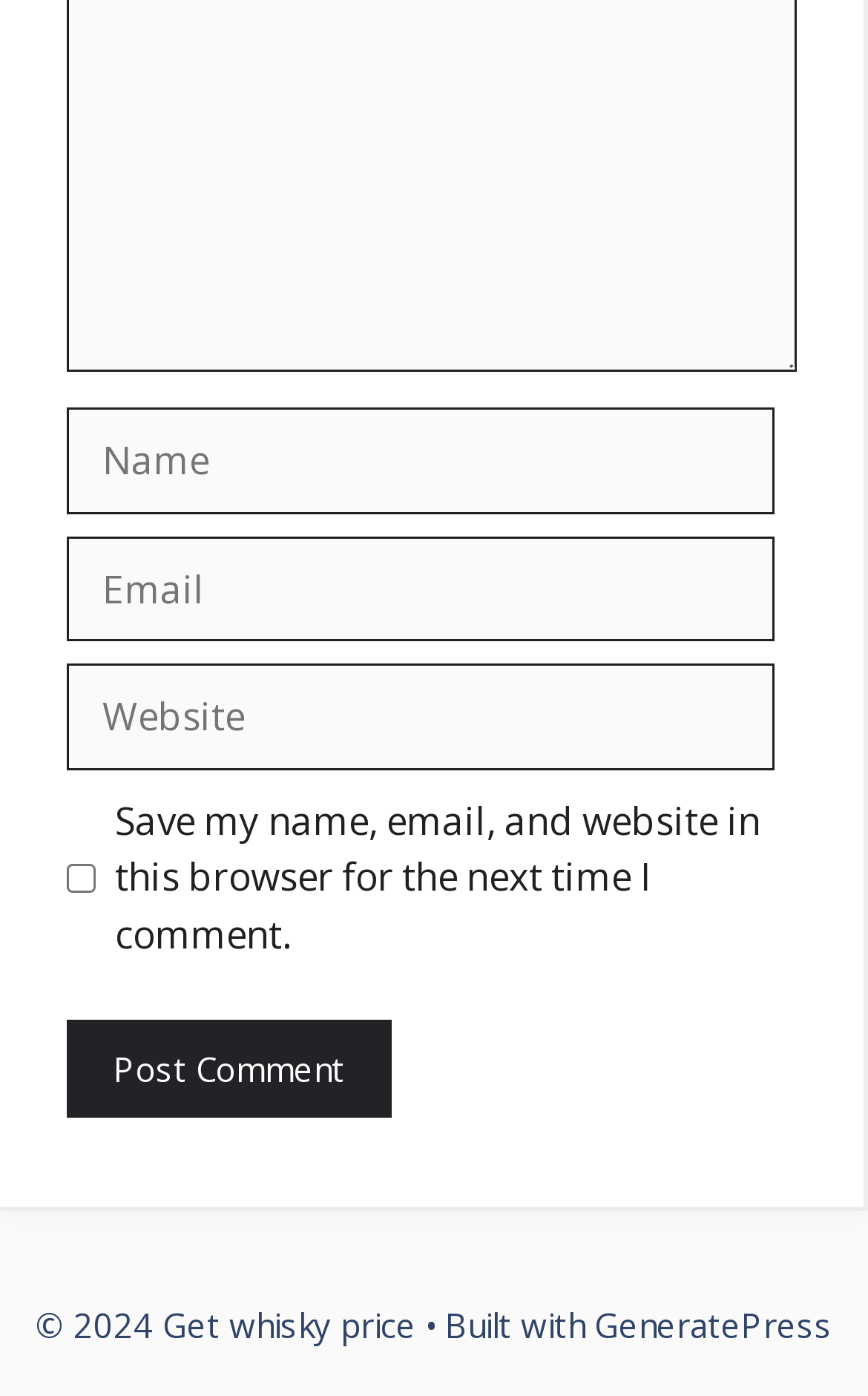How many textboxes are available for user input?
With the help of the image, please provide a detailed response to the question.

There are three textboxes available for user input, labeled 'Name', 'Email', and 'Website', respectively. These textboxes are likely used to collect user information for commenting purposes.